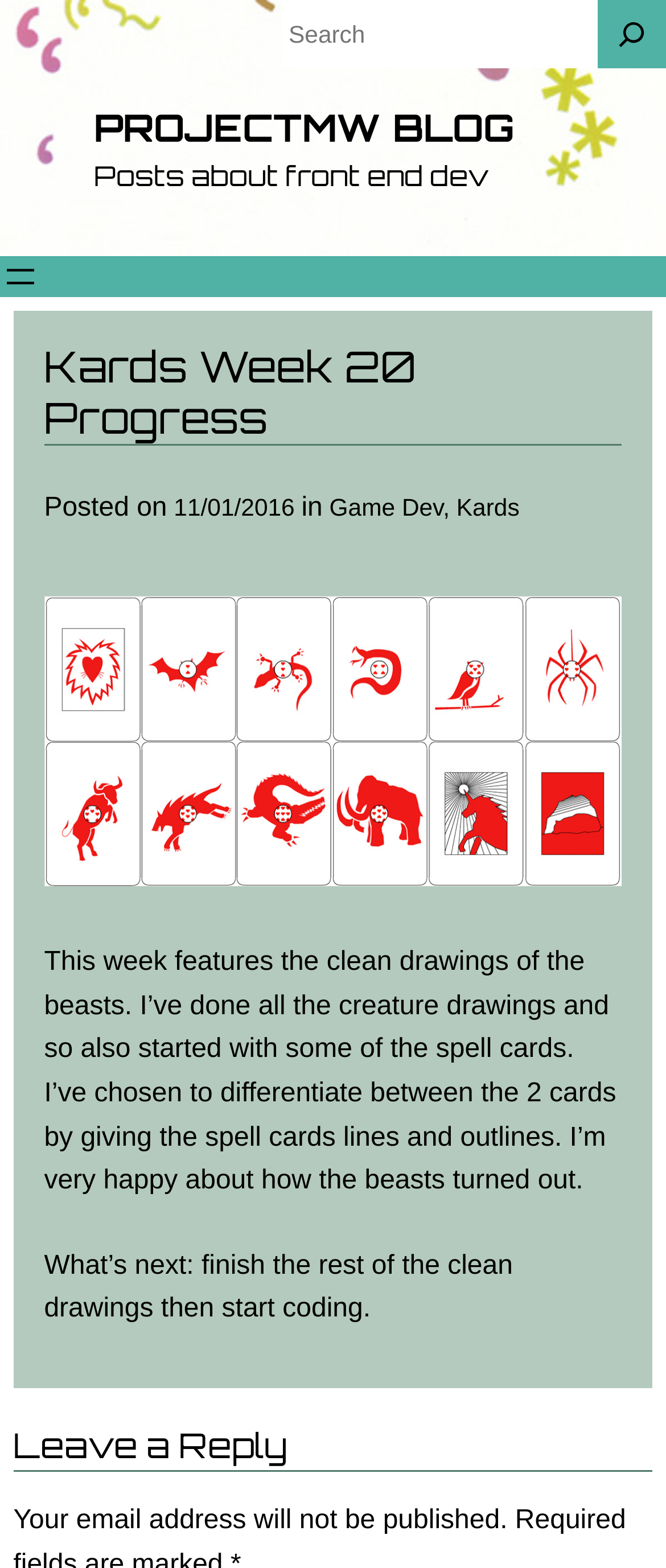What is the purpose of the 'Leave a Reply' section?
Using the picture, provide a one-word or short phrase answer.

To leave a comment